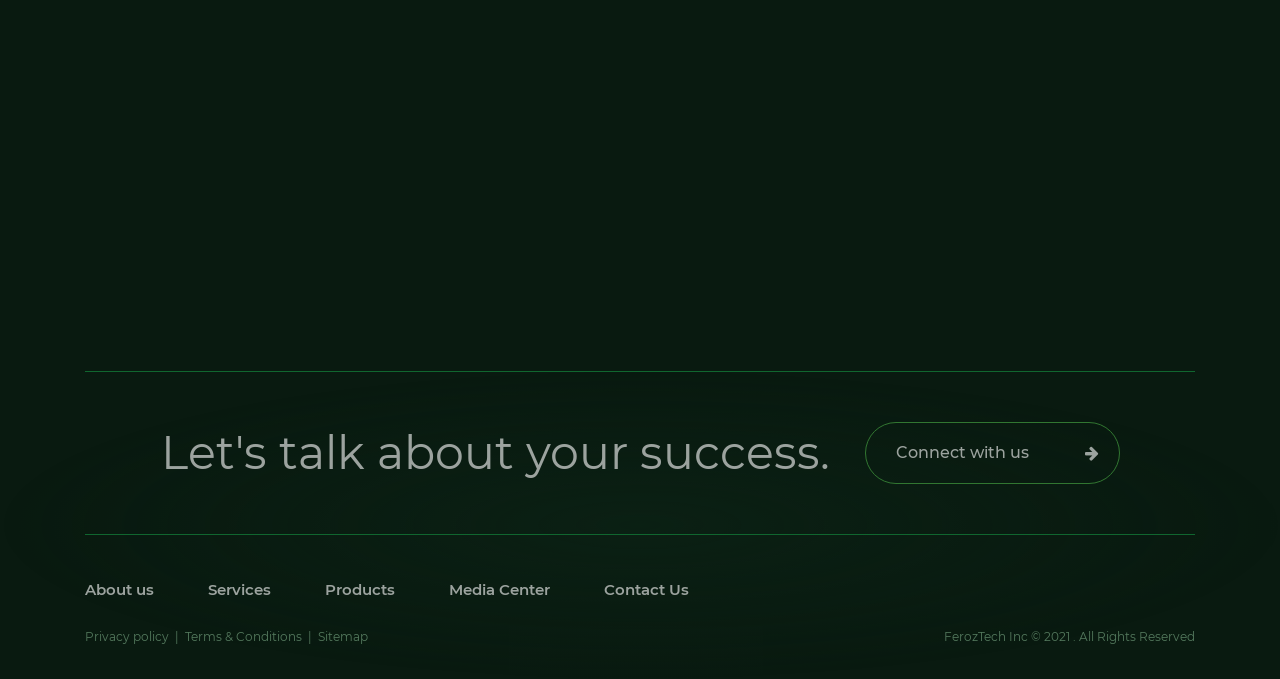Determine the bounding box coordinates of the target area to click to execute the following instruction: "View Contact Us page."

[0.472, 0.839, 0.538, 0.898]